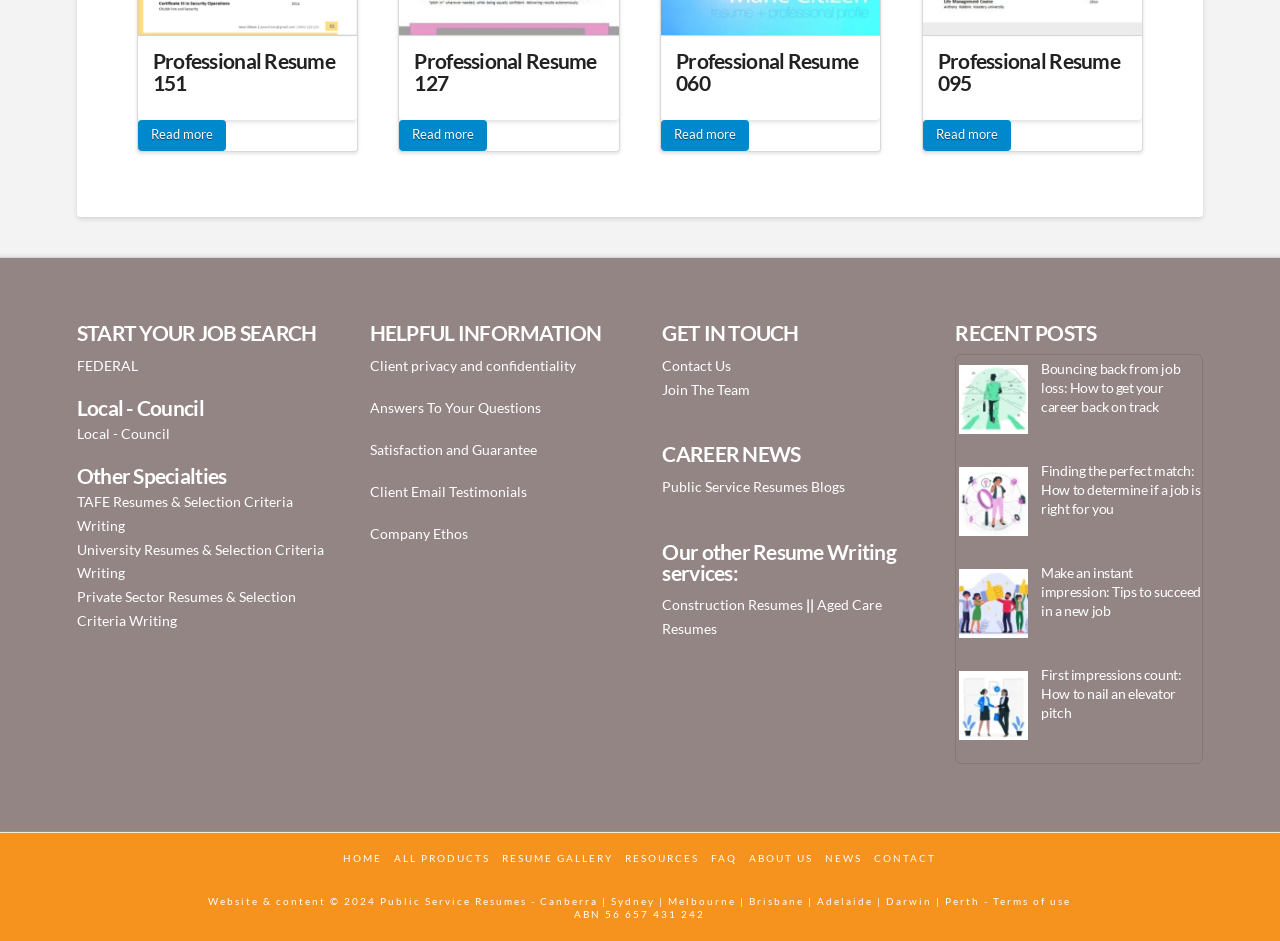Locate the bounding box of the UI element with the following description: "aria-label="ACS Logo Alt Txt"".

None